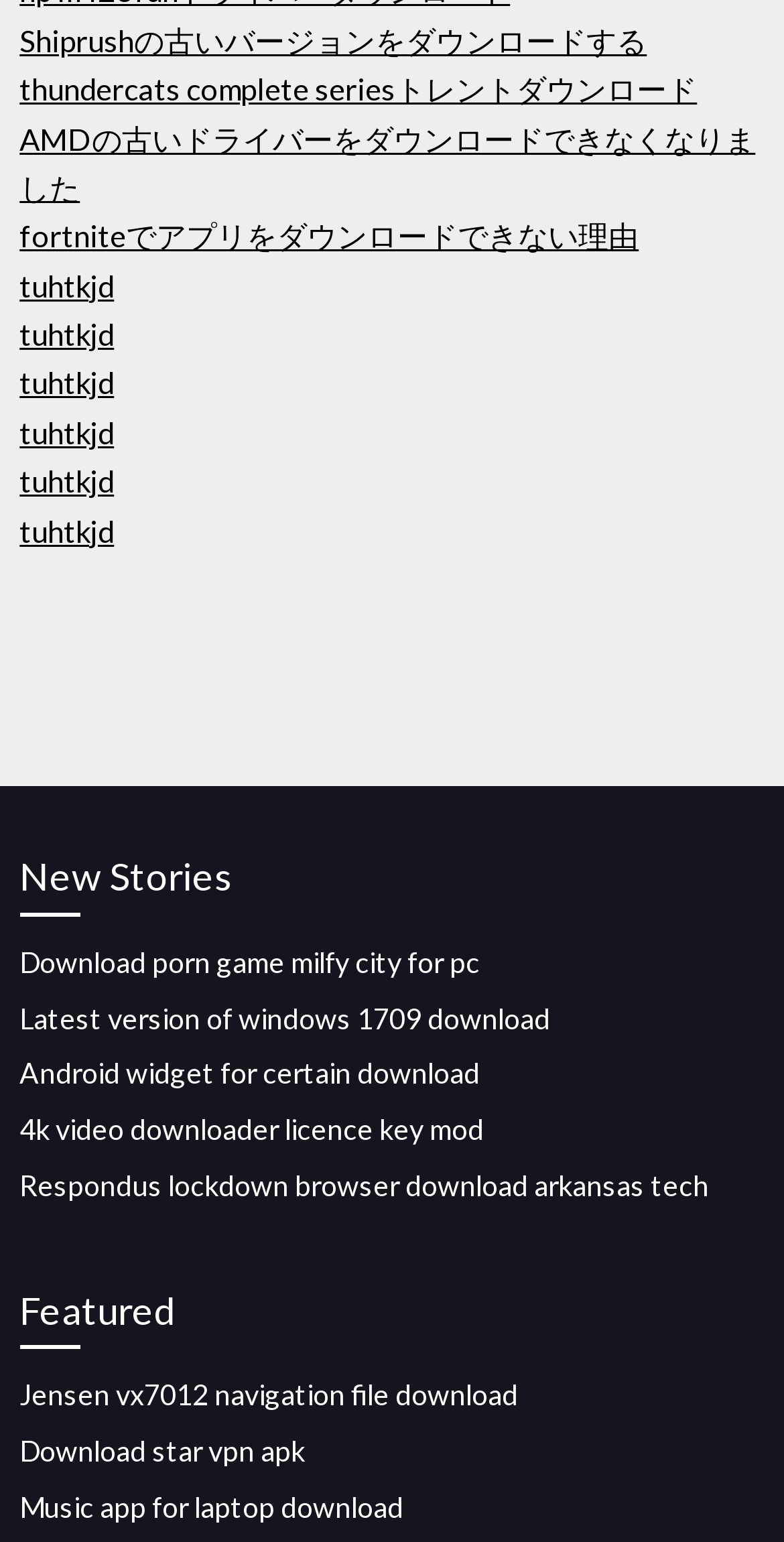Kindly determine the bounding box coordinates of the area that needs to be clicked to fulfill this instruction: "Click Beasiswa Arab Saudi".

None